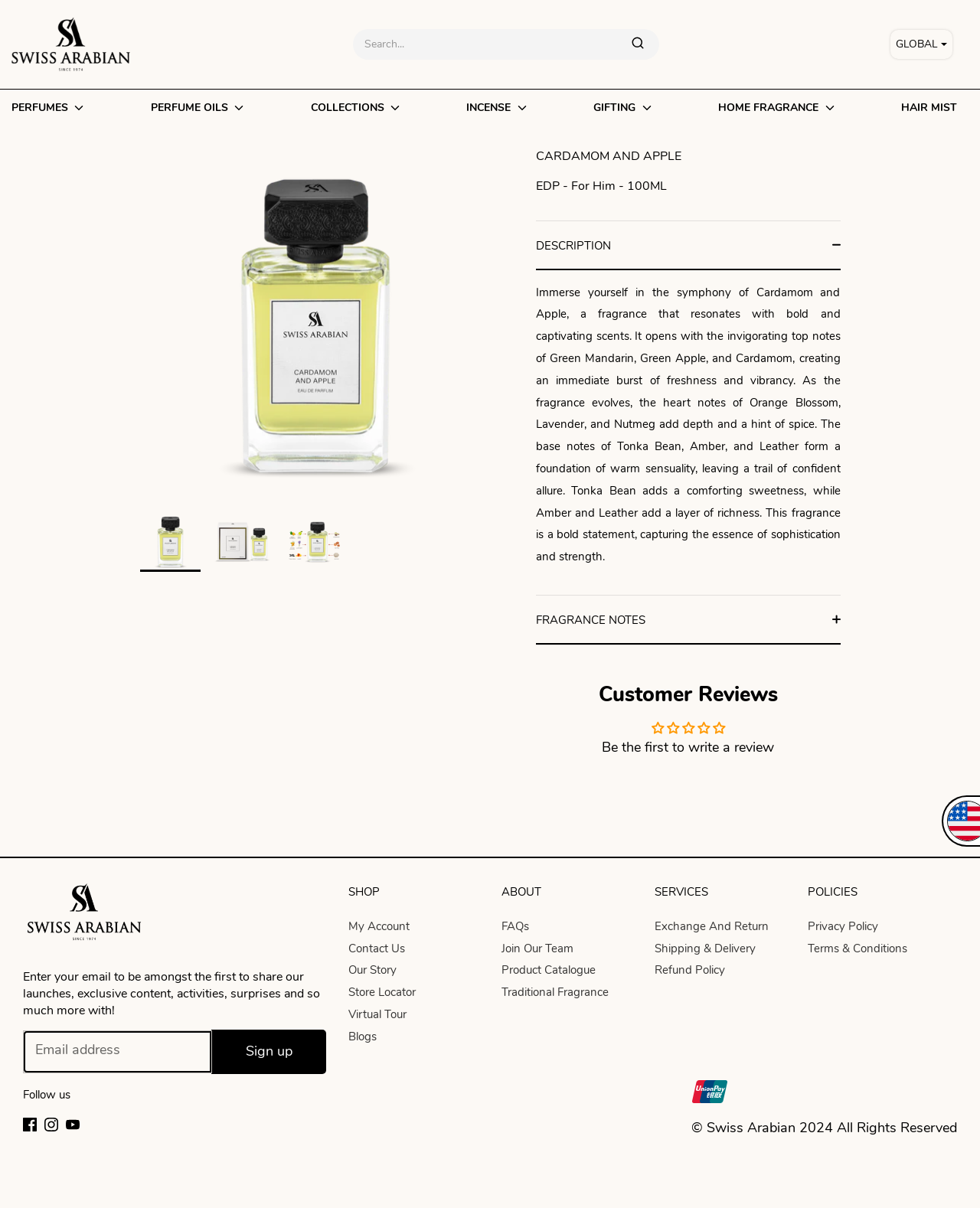What type of product is being described?
Using the visual information, answer the question in a single word or phrase.

Perfume